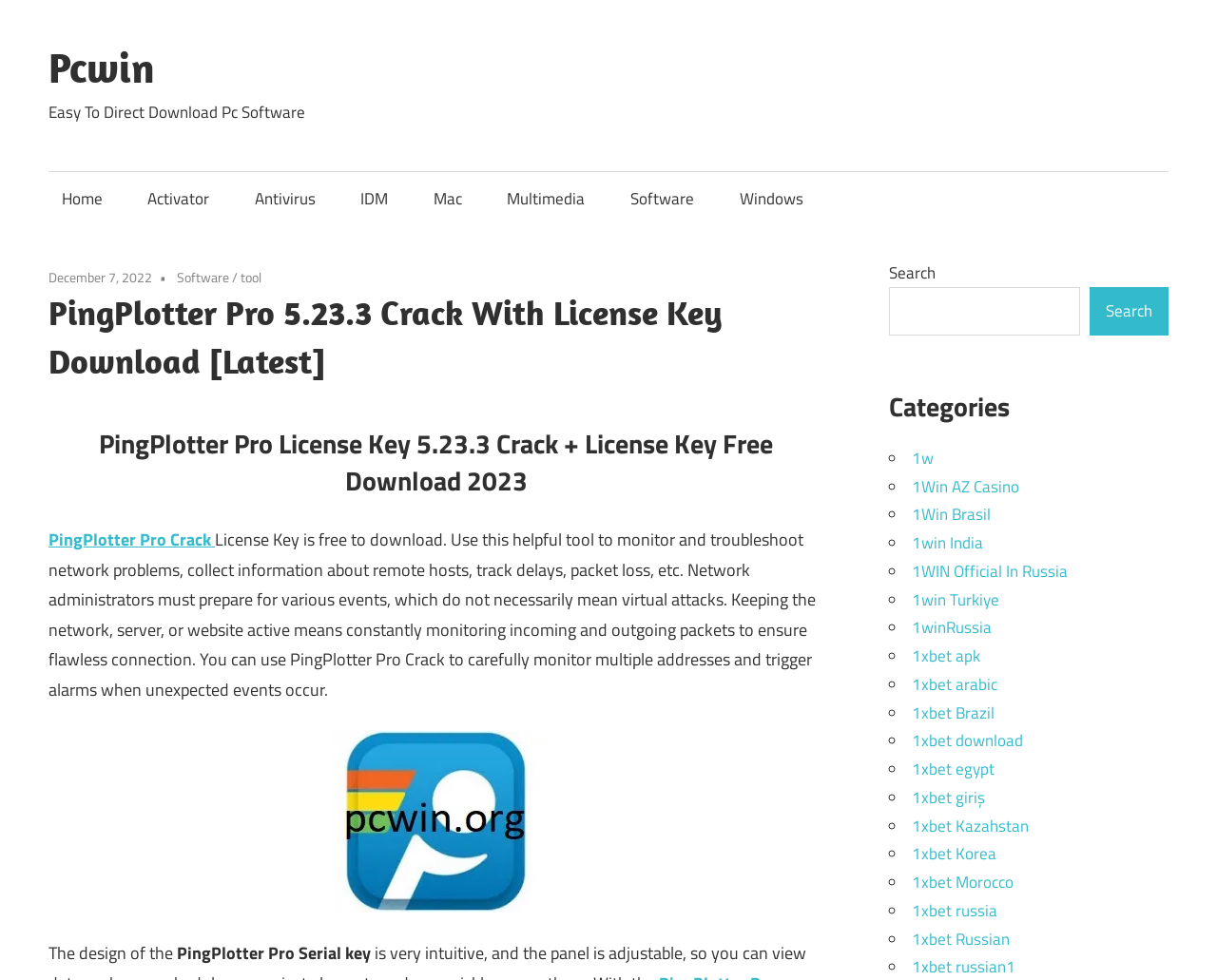Carefully observe the image and respond to the question with a detailed answer:
What type of license is being discussed?

The webpage is discussing a crack license key for PingPlotter Pro, which suggests that the software is being offered with a cracked or free license key.